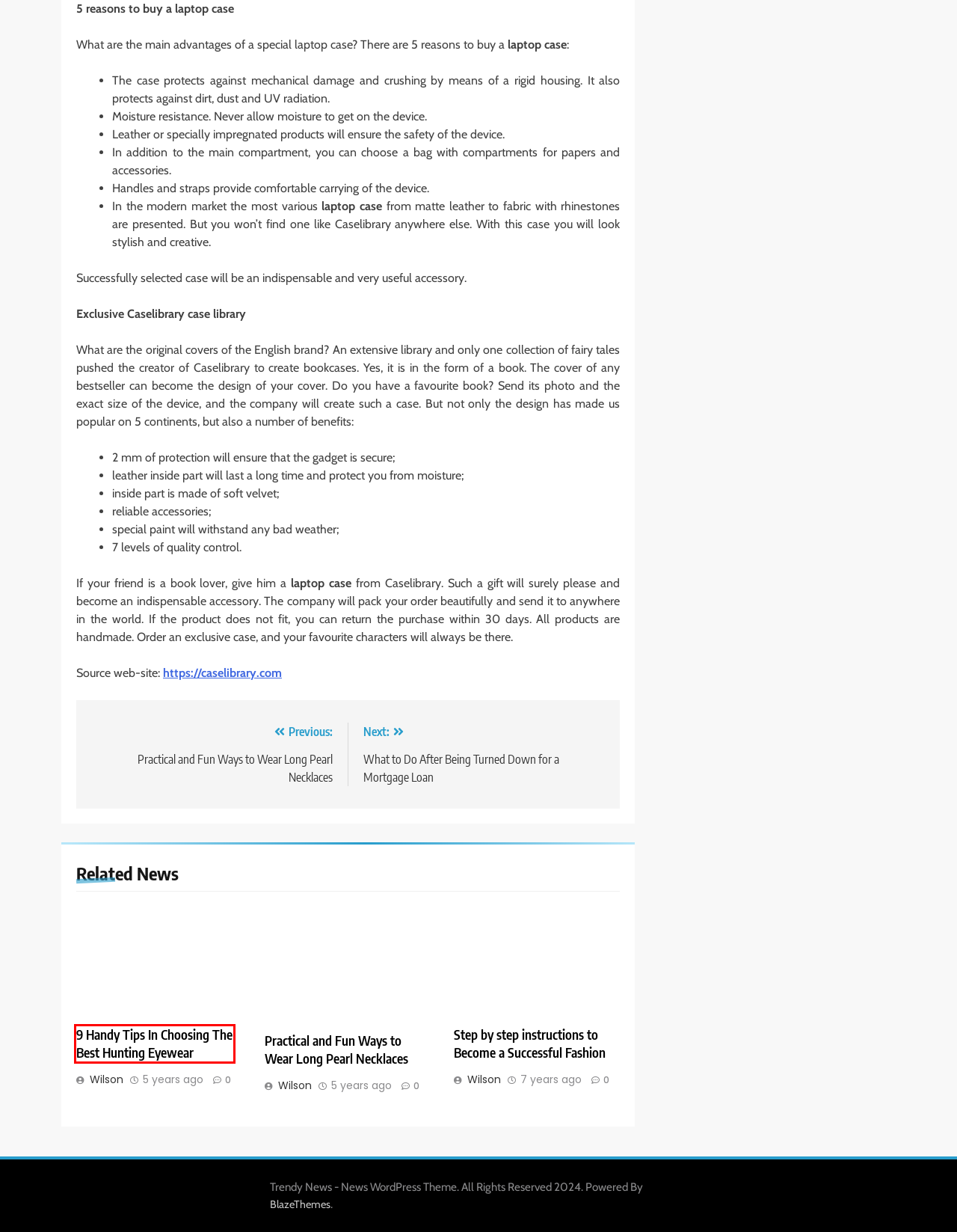Given a screenshot of a webpage with a red bounding box around a UI element, please identify the most appropriate webpage description that matches the new webpage after you click on the element. Here are the candidates:
A. Free & Premium Clean Design WordPress Themes - Blaze Themes
B. Health – Seaman Site
C. Practical and Fun Ways to Wear Long Pearl Necklaces – Seaman Site
D. Home-Improvement – Seaman Site
E. 9 Handy Tips In Choosing The Best Hunting Eyewear – Seaman Site
F. Seaman Site – Navigating News and Updates for Maritime Professionals
G. Step by step instructions to Become a Successful Fashion – Seaman Site
H. What to Do After Being Turned Down for a Mortgage Loan – Seaman Site

E